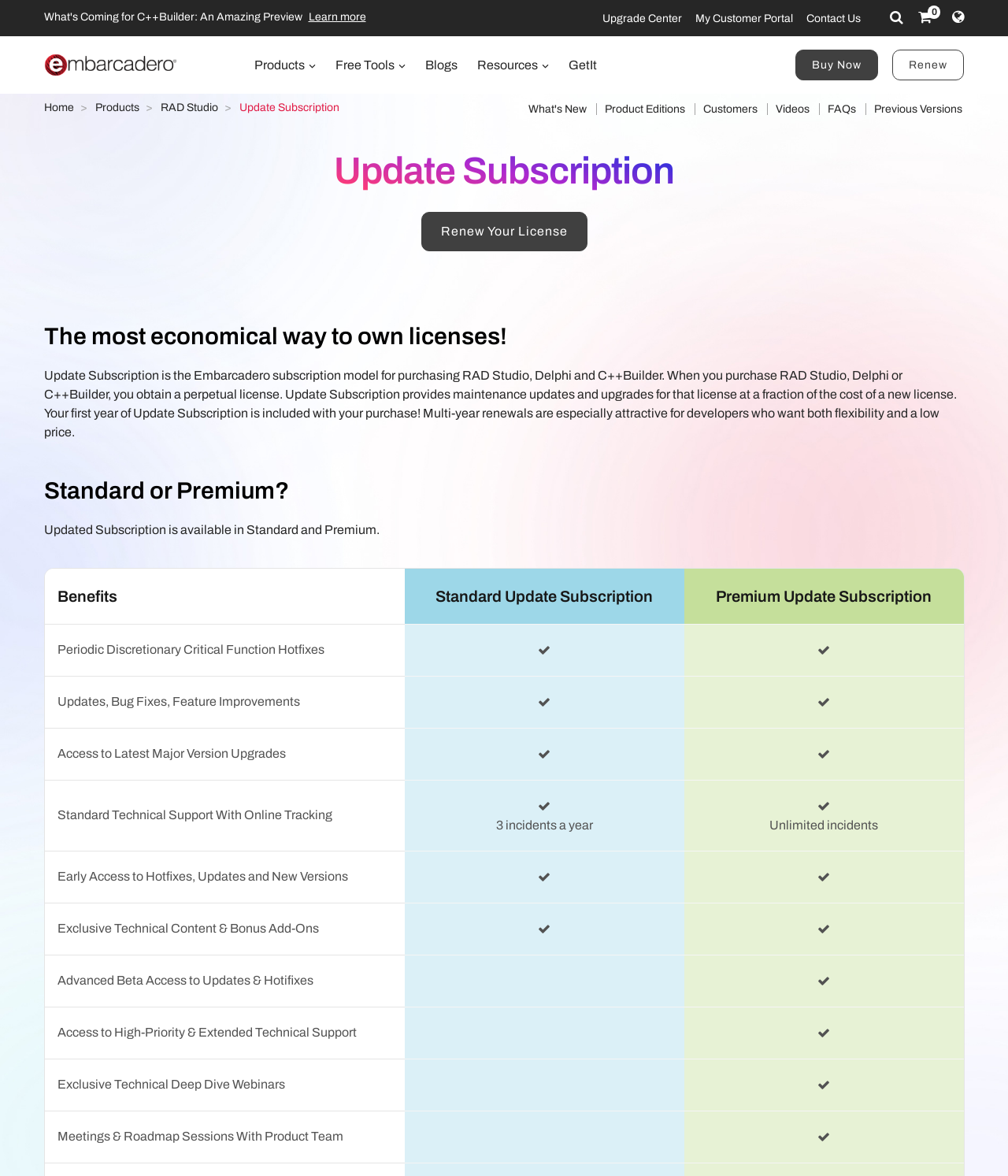Summarize the contents and layout of the webpage in detail.

This webpage is about Embarcadero's Update Subscription model for purchasing RAD Studio, Delphi, and C++Builder. At the top, there is a navigation menu with links to "Upgrade Center", "My Customer Portal", "Contact Us", "Search", "Checkout / Cart", and "Select Language". Below this menu, there is a logo of Embarcadero, followed by a set of links to "Products", "Free Tools", "Blogs", "Resources", and "GetIt".

The main content of the page is divided into sections. The first section has a heading "Update Subscription" and a brief description of the subscription model. Below this, there is a link to "Renew Your License" and a paragraph explaining the benefits of Update Subscription.

The next section compares the Standard and Premium Update Subscription plans in a table format. The table has six rows, each comparing a specific feature of the two plans, such as periodic discretionary critical function hotfixes, updates, bug fixes, and feature improvements.

Further down the page, there are links to "What's New", "Product Editions", "Customers", "Videos", "FAQs", and "Previous Versions". Finally, there is a call-to-action button to "Buy Now" and a link to "Renew" at the bottom of the page.